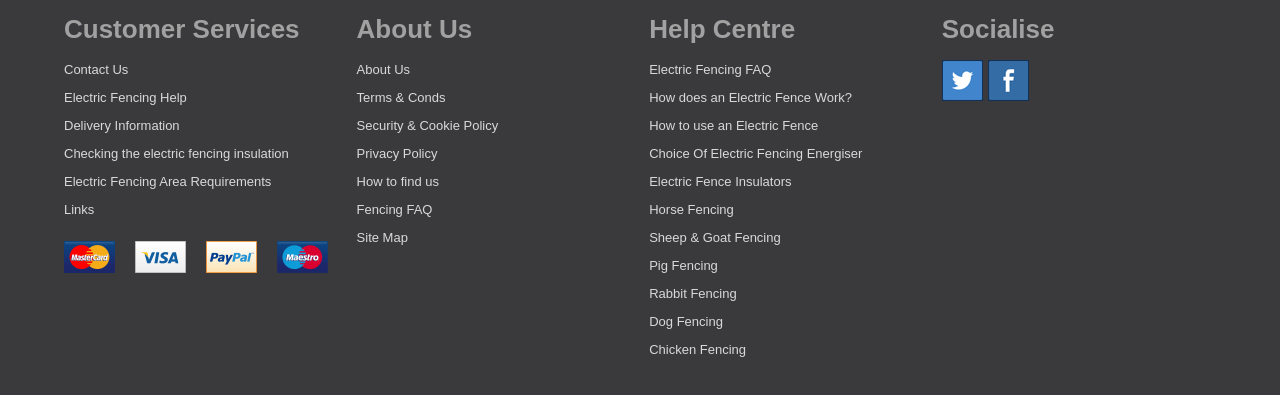Please predict the bounding box coordinates (top-left x, top-left y, bottom-right x, bottom-right y) for the UI element in the screenshot that fits the description: Links

[0.05, 0.512, 0.074, 0.55]